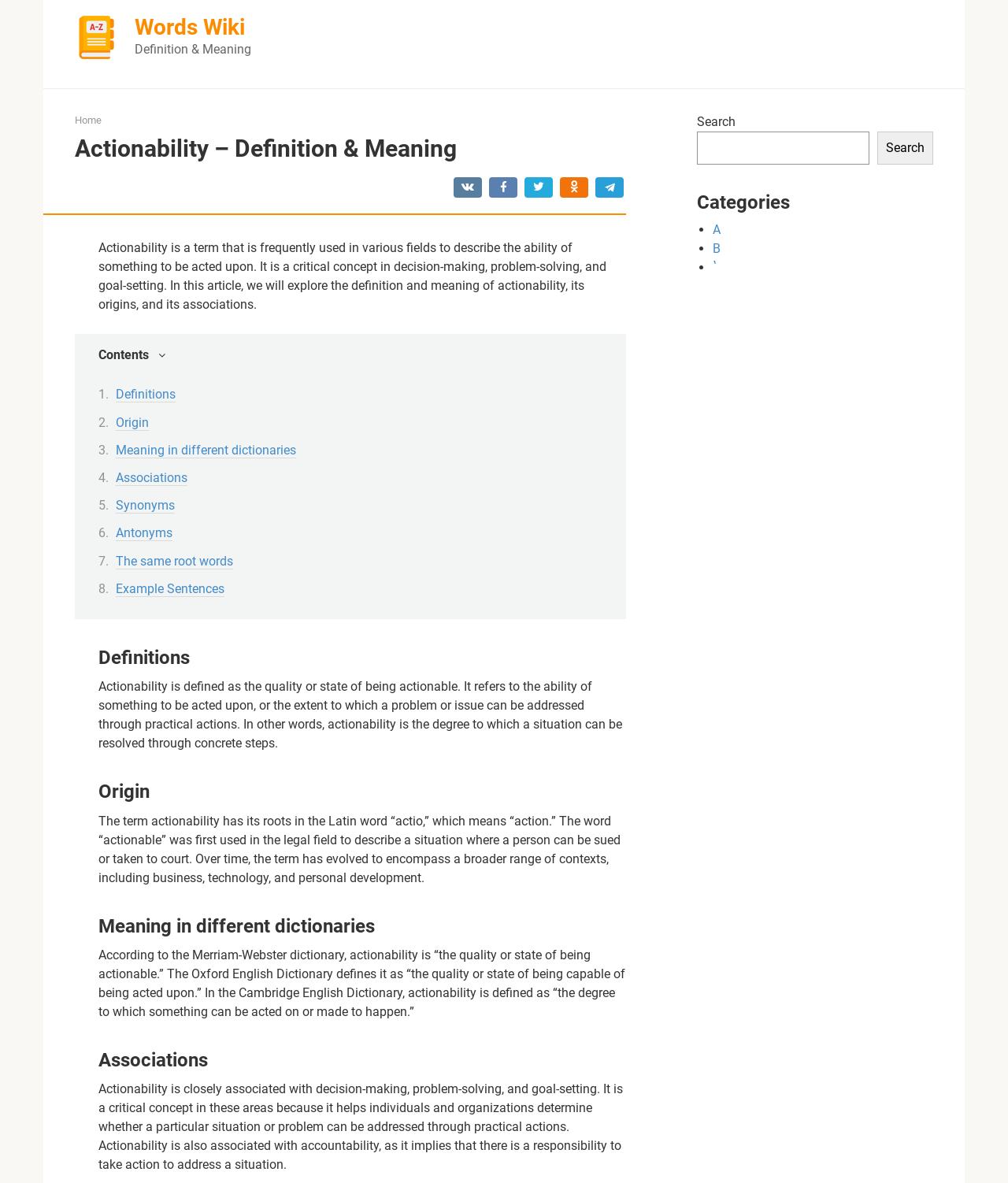What is actionability defined as?
Look at the image and respond to the question as thoroughly as possible.

According to the webpage, actionability is defined as the quality or state of being actionable, which refers to the ability of something to be acted upon, or the extent to which a problem or issue can be addressed through practical actions.